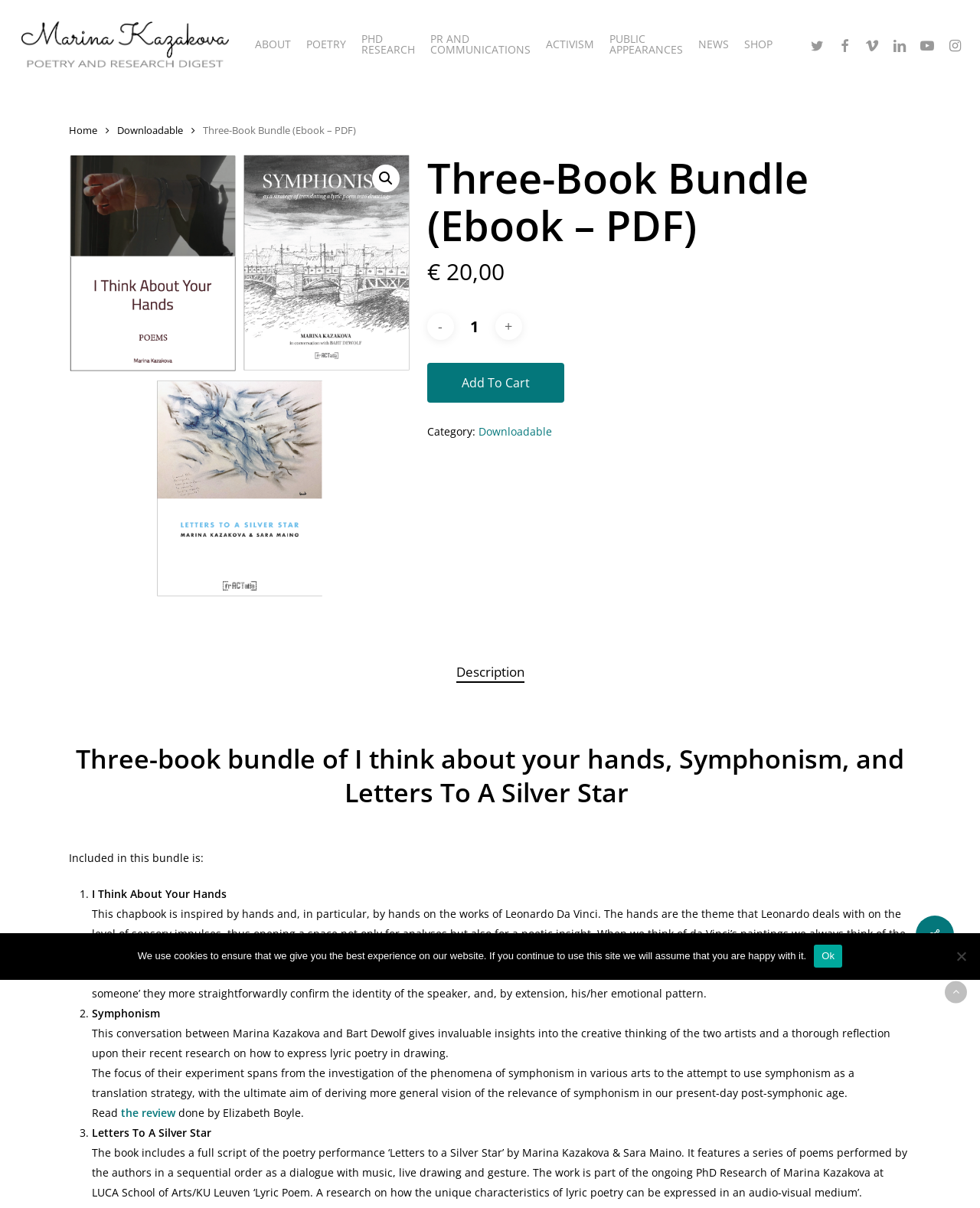Find and provide the bounding box coordinates for the UI element described here: "title="Three-Book_Bundle_Cover"". The coordinates should be given as four float numbers between 0 and 1: [left, top, right, bottom].

[0.07, 0.127, 0.418, 0.494]